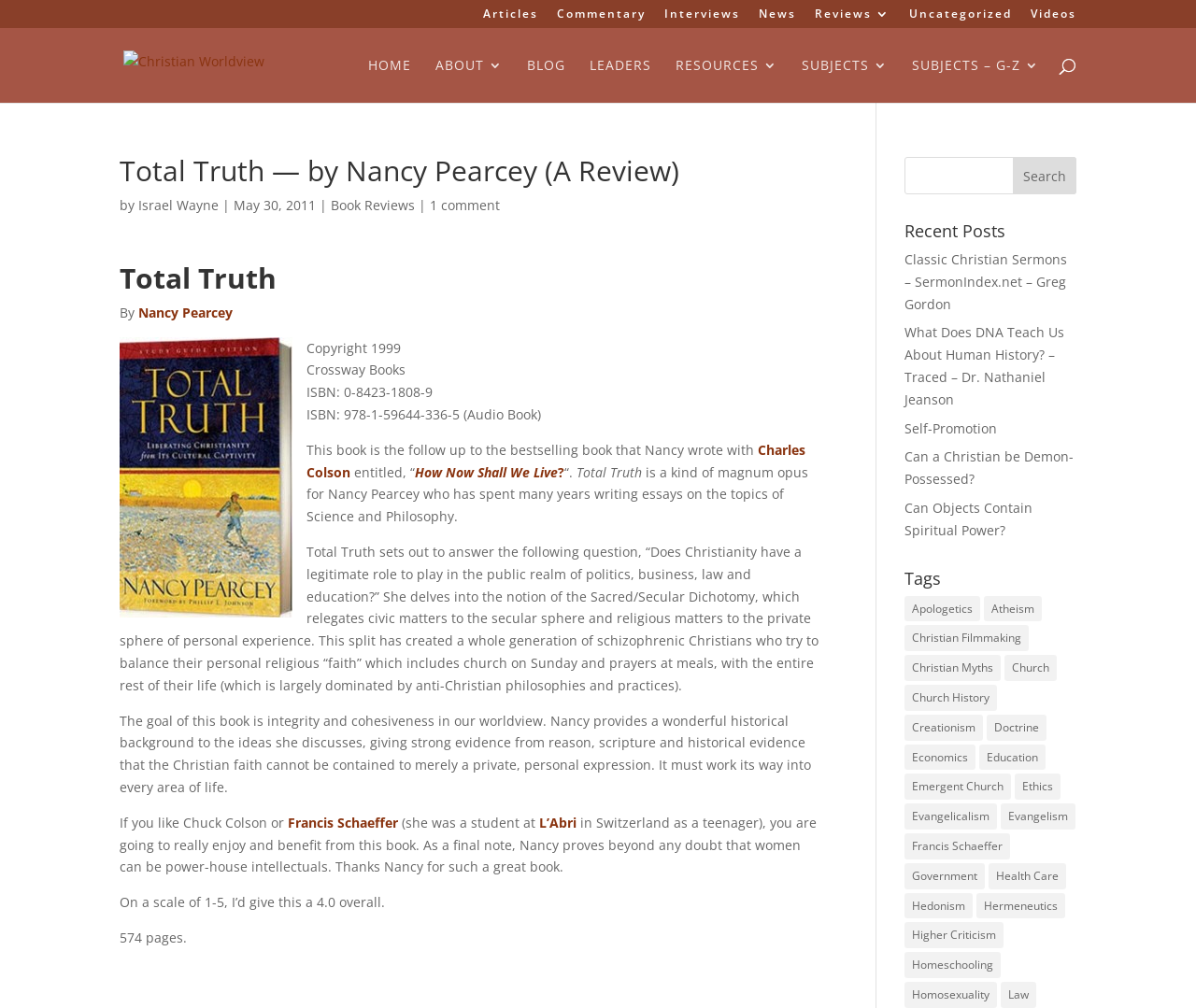Determine the bounding box coordinates of the clickable region to execute the instruction: "Read the book review of 'Total Truth'". The coordinates should be four float numbers between 0 and 1, denoted as [left, top, right, bottom].

[0.1, 0.156, 0.689, 0.193]